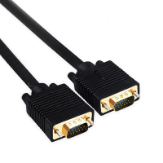Provide a thorough description of what you see in the image.

This image depicts a Black VGA cable, characterized by its two distinct connectors at either end. These connectors feature a classic design with multiple pins, enabling video signal transmission between devices such as computers, monitors, and projectors. The cable is black and designed for reliability and enhanced performance, making it suitable for connecting various display devices. Its robust build ensures durability, catering to both professional and personal use in settings like classrooms, offices, and home theaters. This specific cable is labeled as HD7001, indicating its model designation for easy identification among similar products.